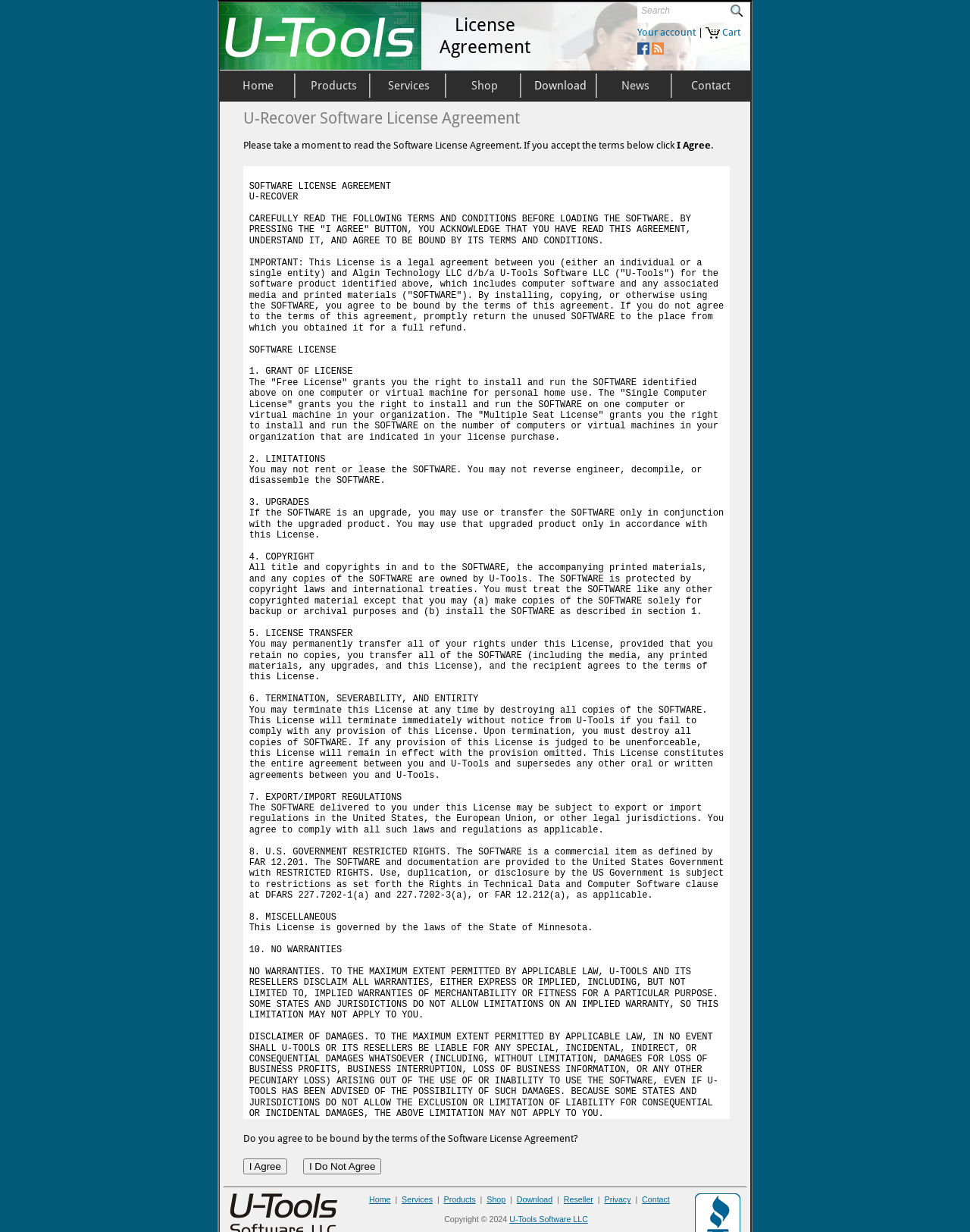Please find the bounding box coordinates of the element's region to be clicked to carry out this instruction: "Agree to the Software License Agreement".

[0.251, 0.94, 0.296, 0.953]